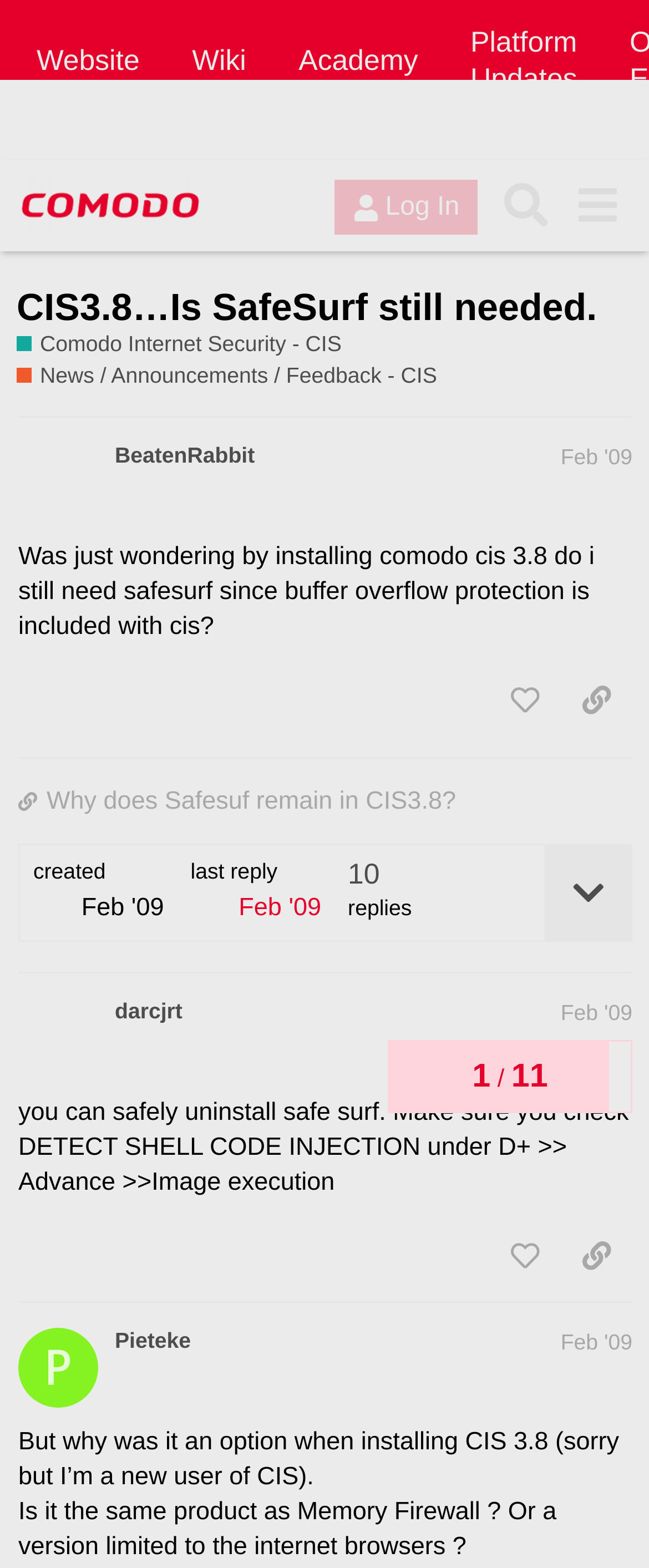Given the element description title="like this post", predict the bounding box coordinates for the UI element in the webpage screenshot. The format should be (top-left x, top-left y, bottom-right x, bottom-right y), and the values should be between 0 and 1.

[0.753, 0.061, 0.864, 0.102]